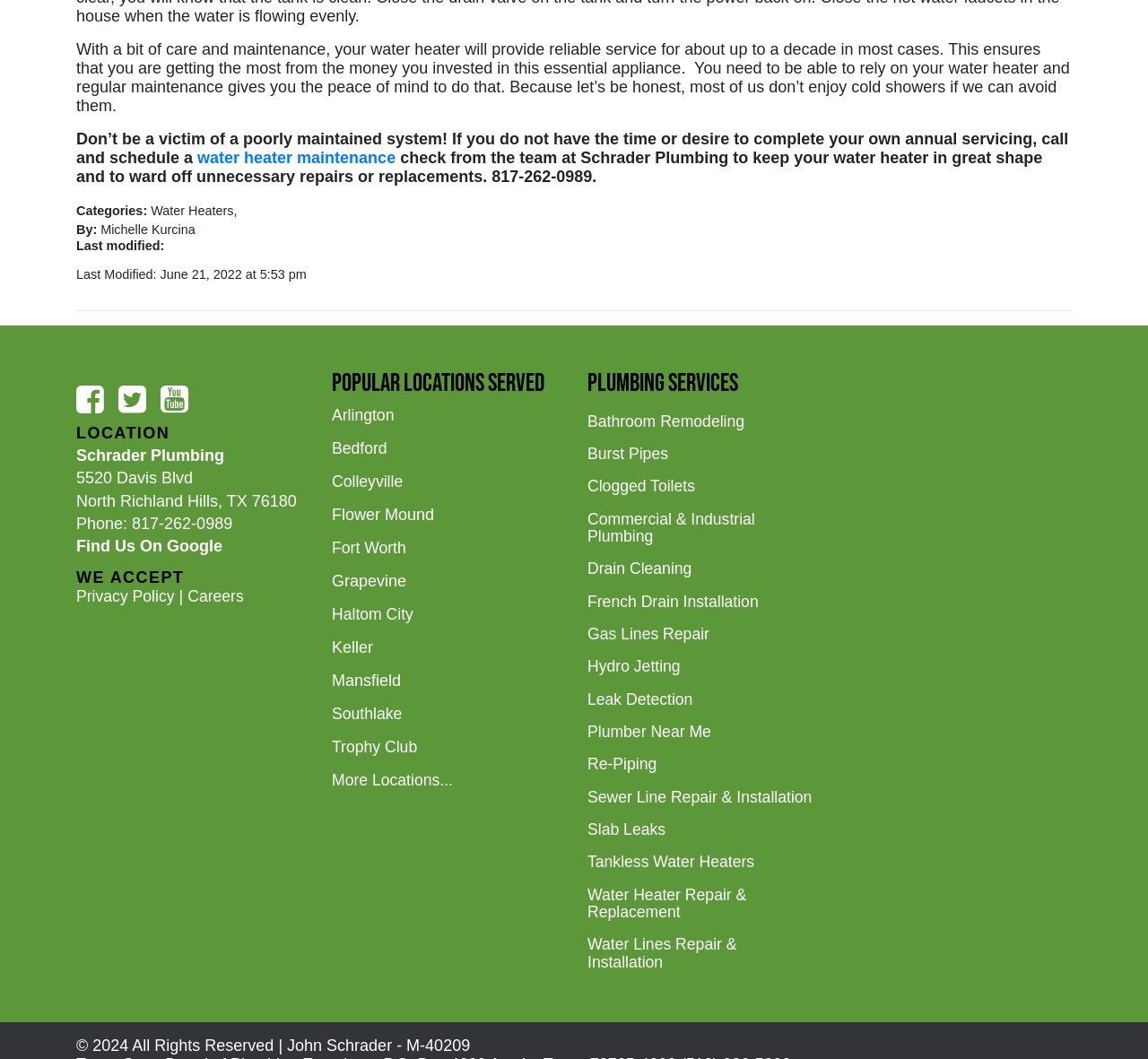Find the bounding box coordinates of the element's region that should be clicked in order to follow the given instruction: "Find Us On Google". The coordinates should consist of four float numbers between 0 and 1, i.e., [left, top, right, bottom].

[0.066, 0.505, 0.266, 0.527]